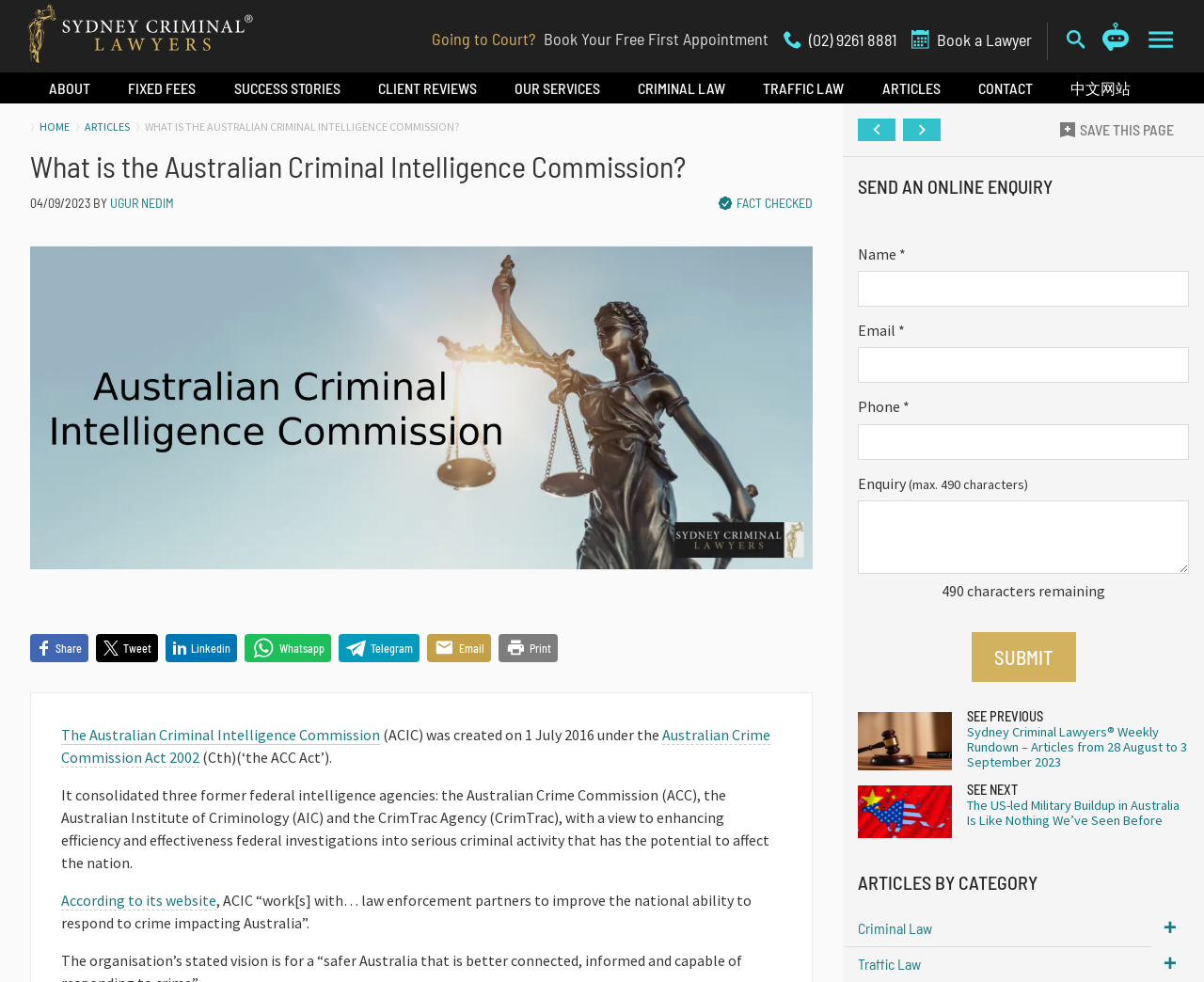Please locate and retrieve the main header text of the webpage.

What is the Australian Criminal Intelligence Commission?